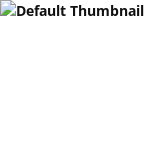Please provide a comprehensive response to the question below by analyzing the image: 
What type of infections does the vaccine provide information about?

The image is positioned alongside other vaccines, indicating it's part of a comprehensive resource for vaccine information and recommendations, which includes information about various bacterial and viral infections.